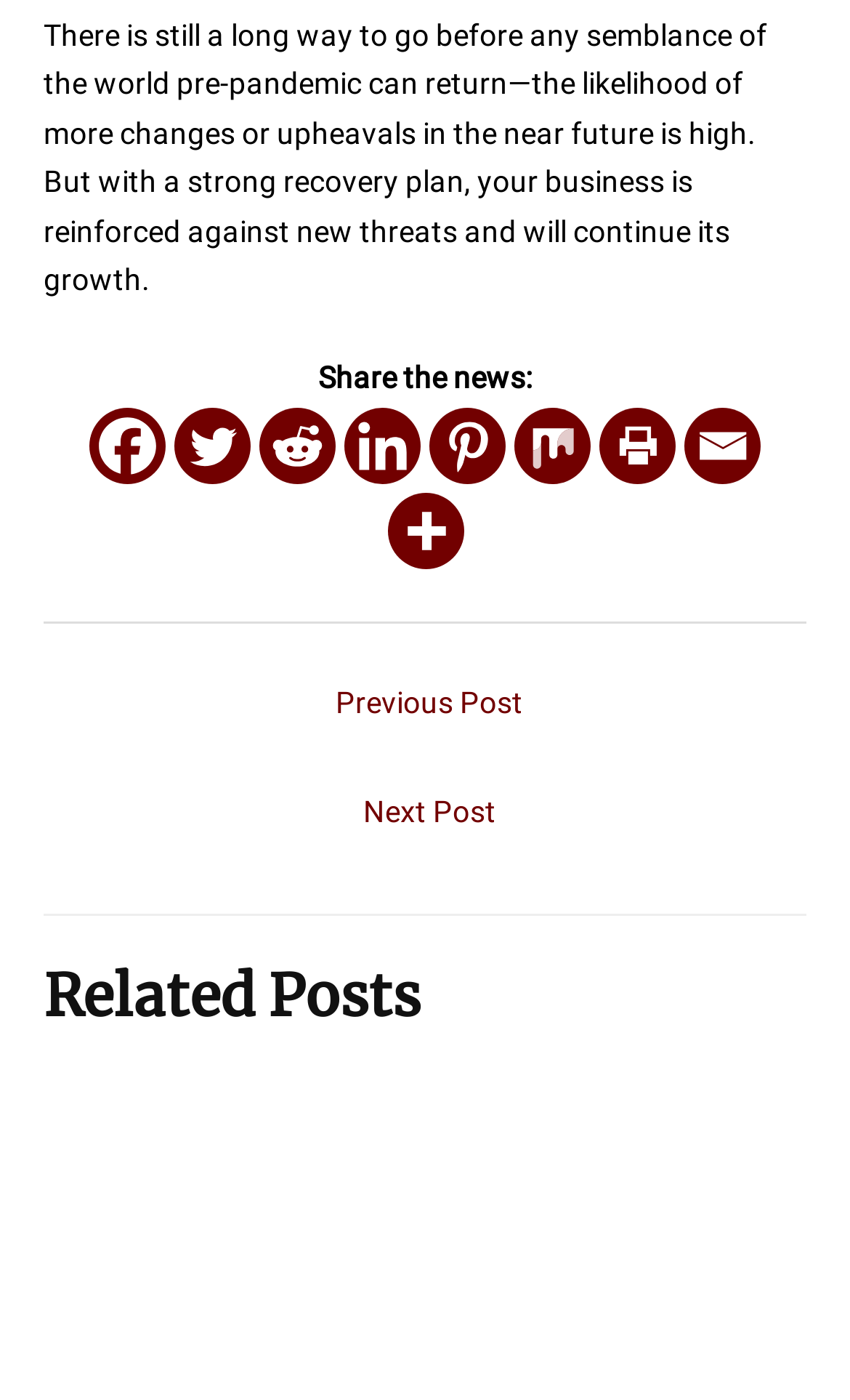Please find the bounding box coordinates for the clickable element needed to perform this instruction: "Share on Twitter".

[0.205, 0.292, 0.295, 0.346]